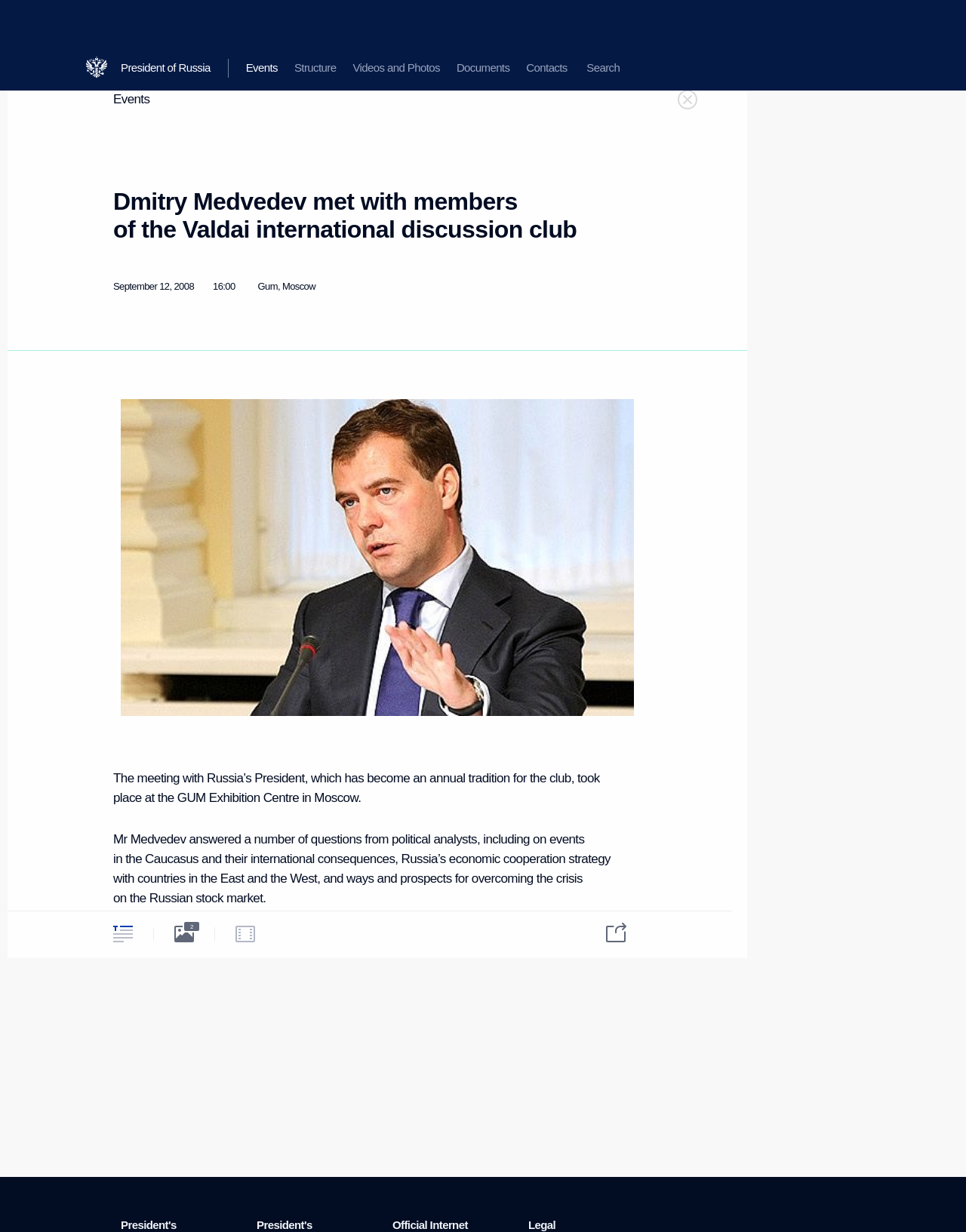What is the date of the meeting?
Answer the question with a single word or phrase derived from the image.

September 12, 2008